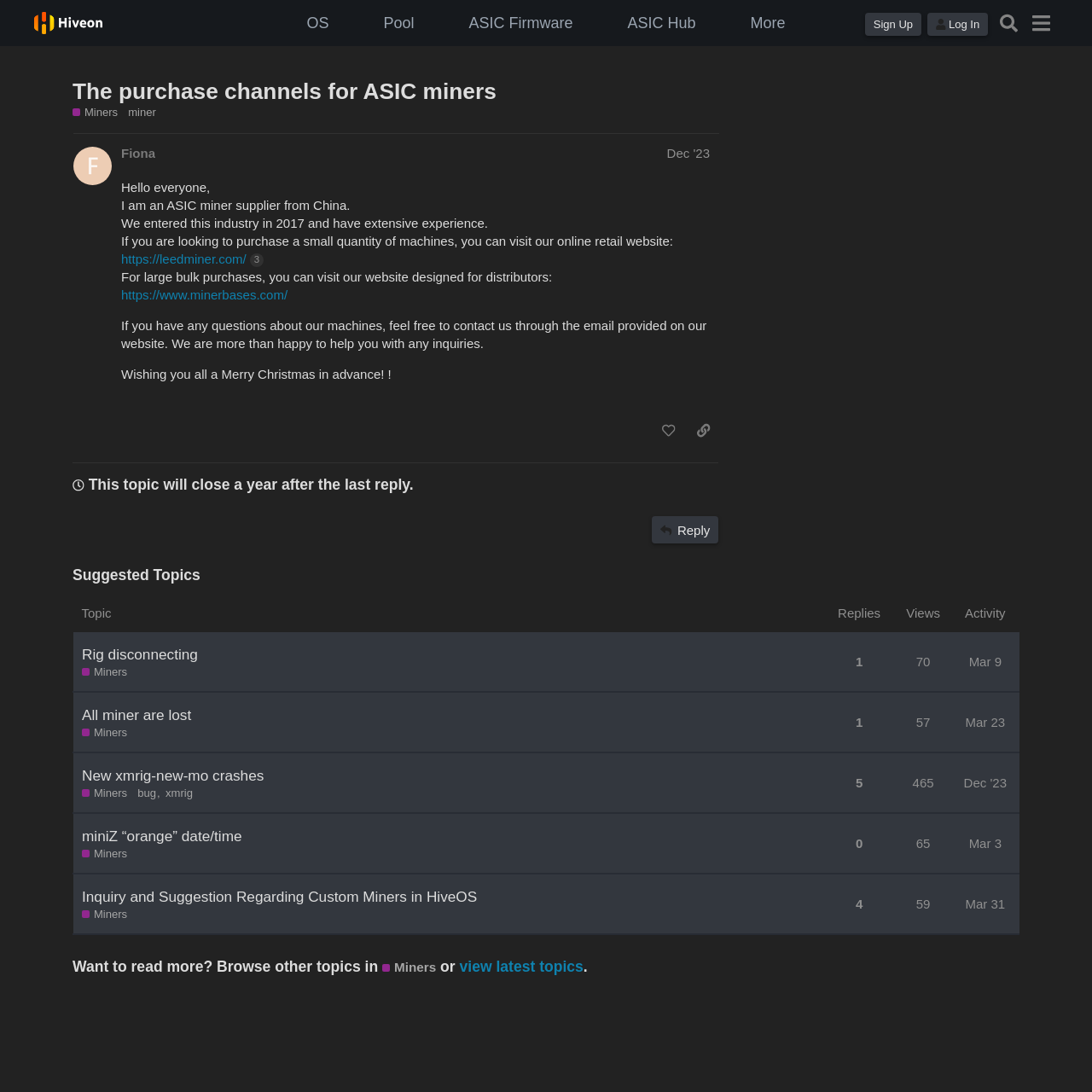What is the name of the online retail website for small quantity purchases?
Give a detailed explanation using the information visible in the image.

According to the text, if you are looking to purchase a small quantity of machines, you can visit their online retail website, which is leedminer.com.